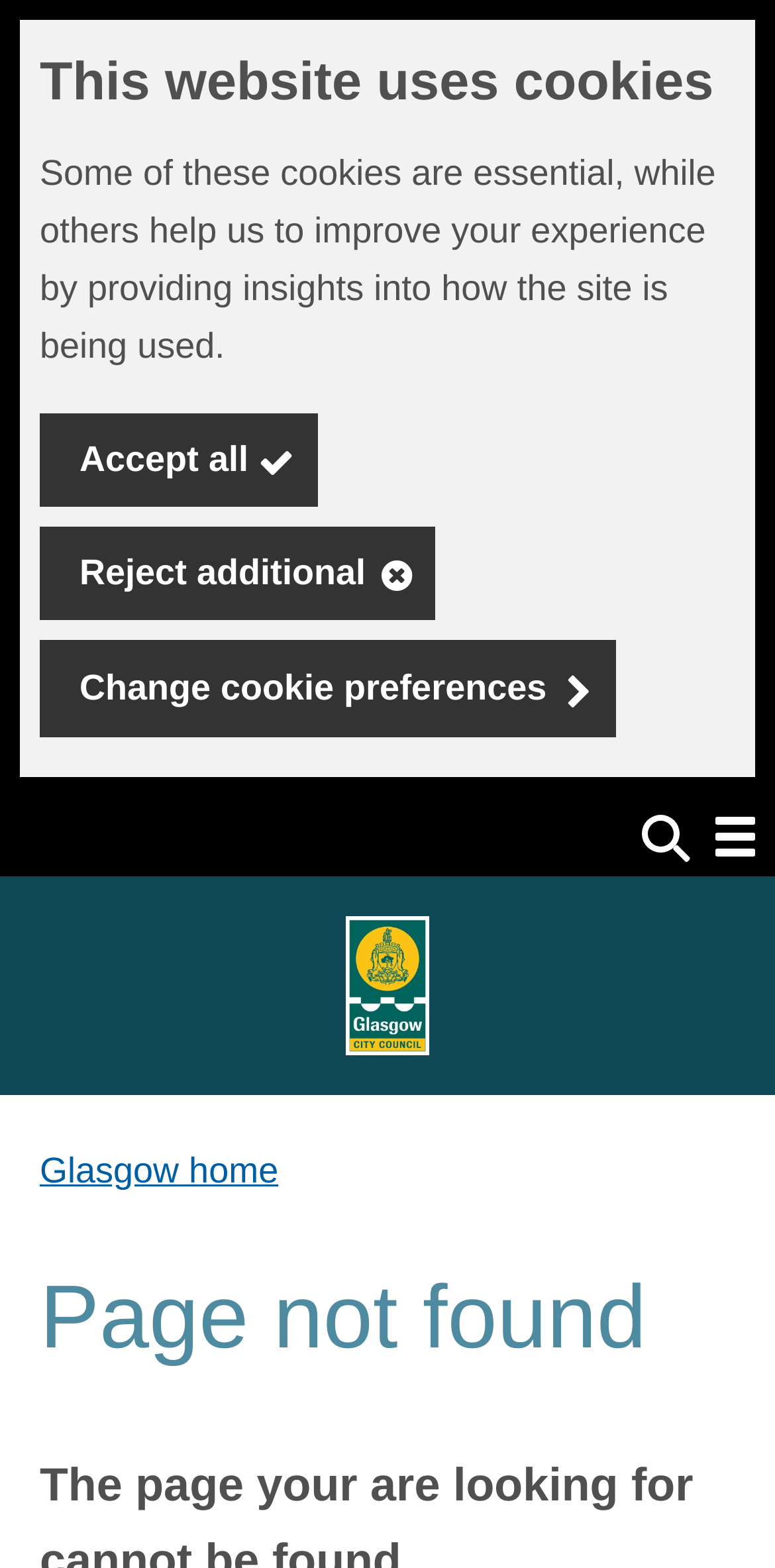Identify and provide the main heading of the webpage.

Page not found